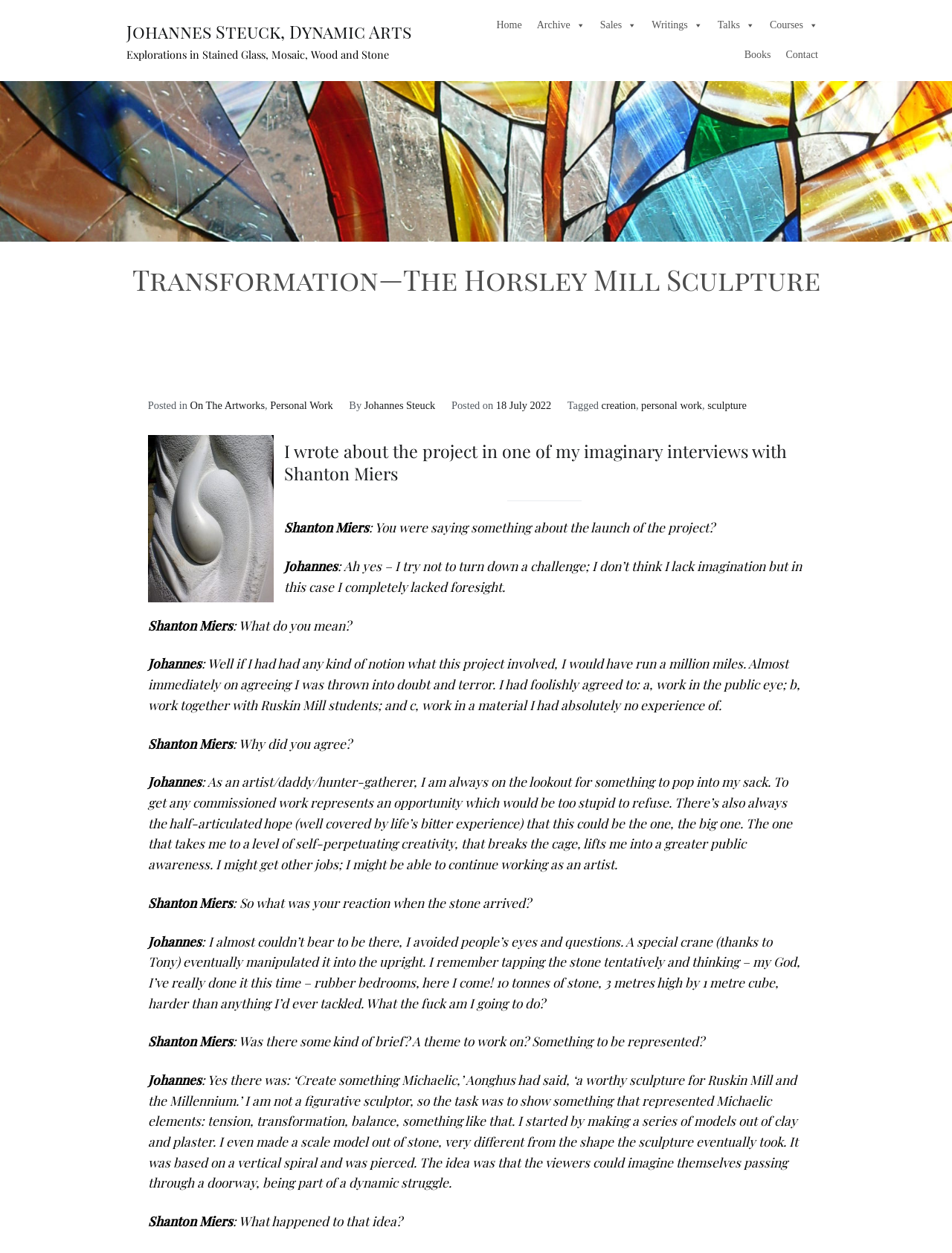Show the bounding box coordinates of the element that should be clicked to complete the task: "Click on the 'Sales' button".

[0.622, 0.009, 0.677, 0.032]